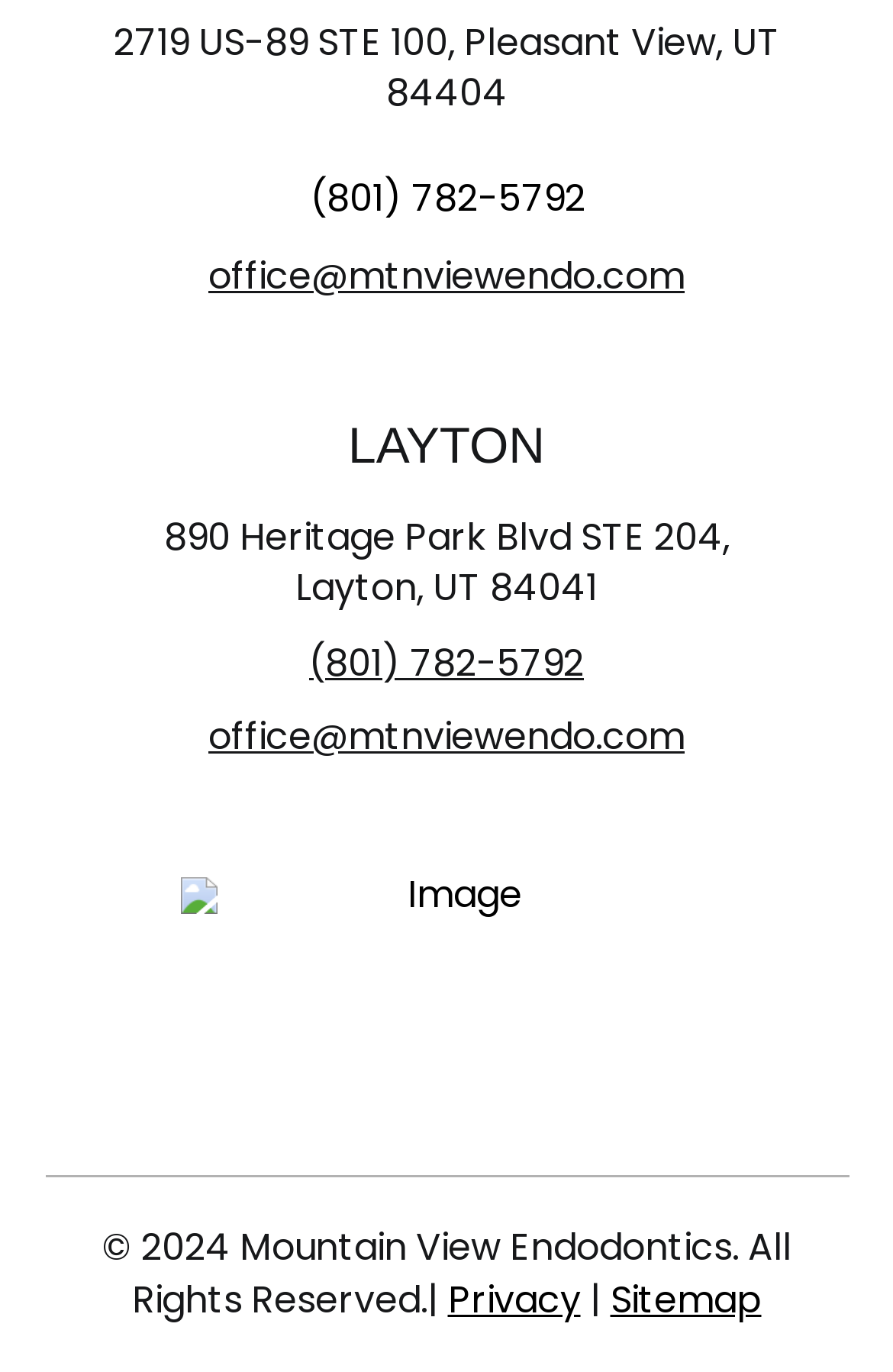What is the phone number of the Layton office?
Please craft a detailed and exhaustive response to the question.

I found the phone number by looking at the link element with the text '(801) 782-5792' which is located below the 'LAYTON' heading.